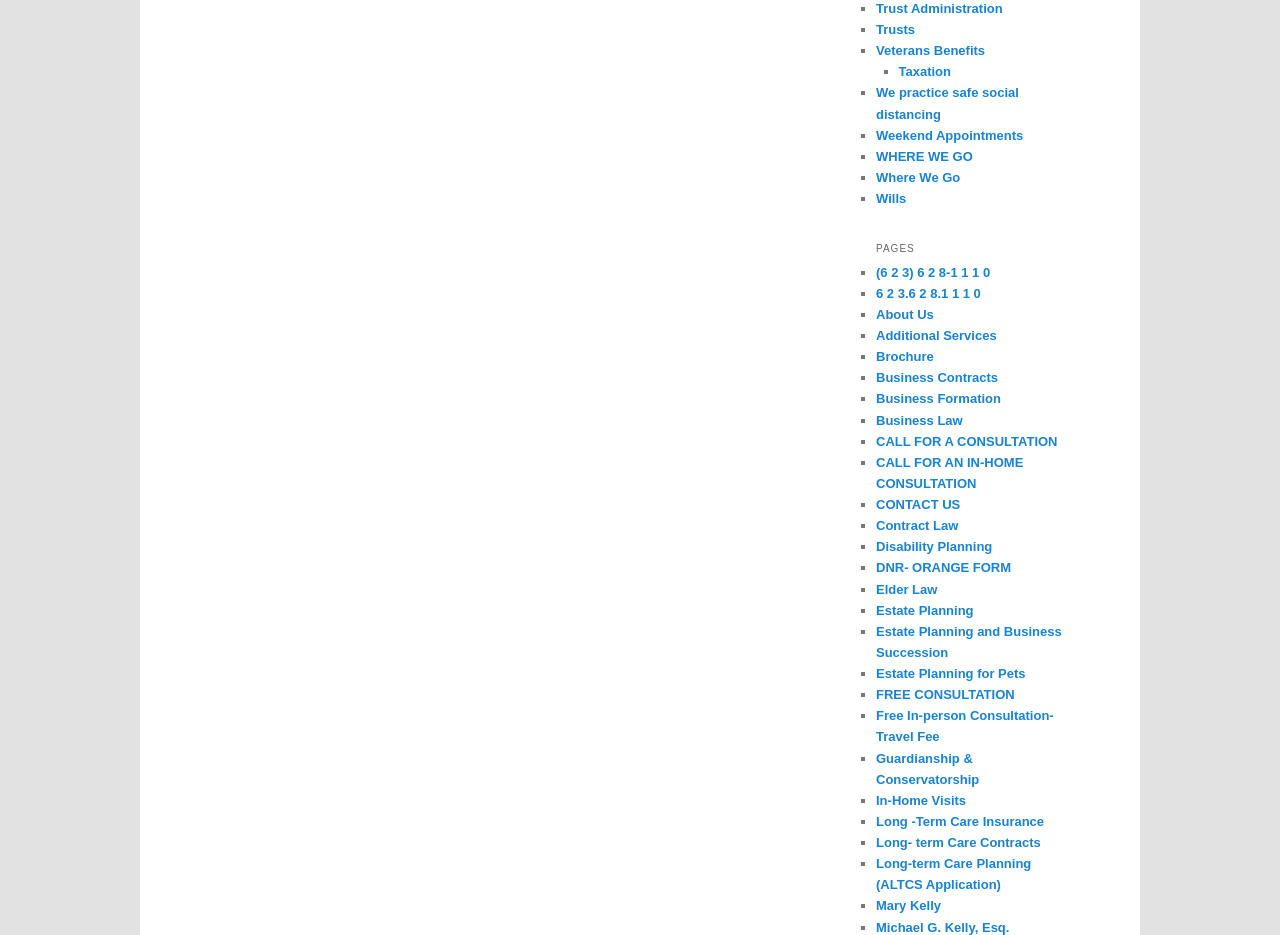How many list markers are there on the page?
By examining the image, provide a one-word or phrase answer.

34